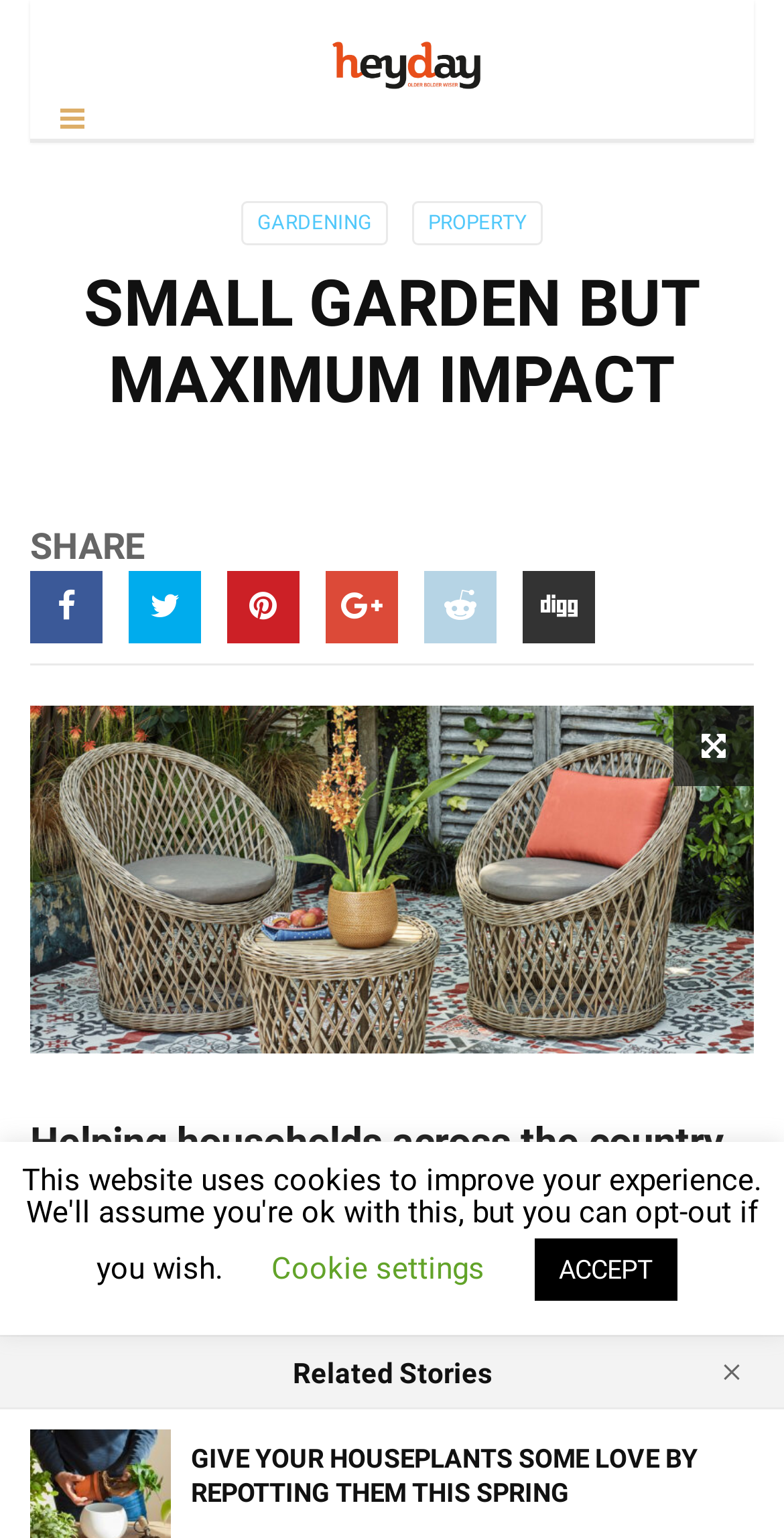What is the category of the article?
Look at the screenshot and respond with one word or a short phrase.

GARDENING